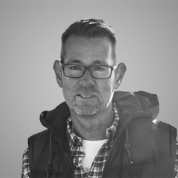Describe all the elements in the image with great detail.

The image features a portrait of a middle-aged man with glasses, dressed in a casual style that includes a checkered shirt and a vest. His expression is warm and approachable, suggesting a friendly demeanor. The background is softly blurred, creating a subtle contrast that highlights his features. This photo accompanies the interview titled "Interview with Uwe Krauser," indicating that he is likely a notable figure being discussed in the context of the article.